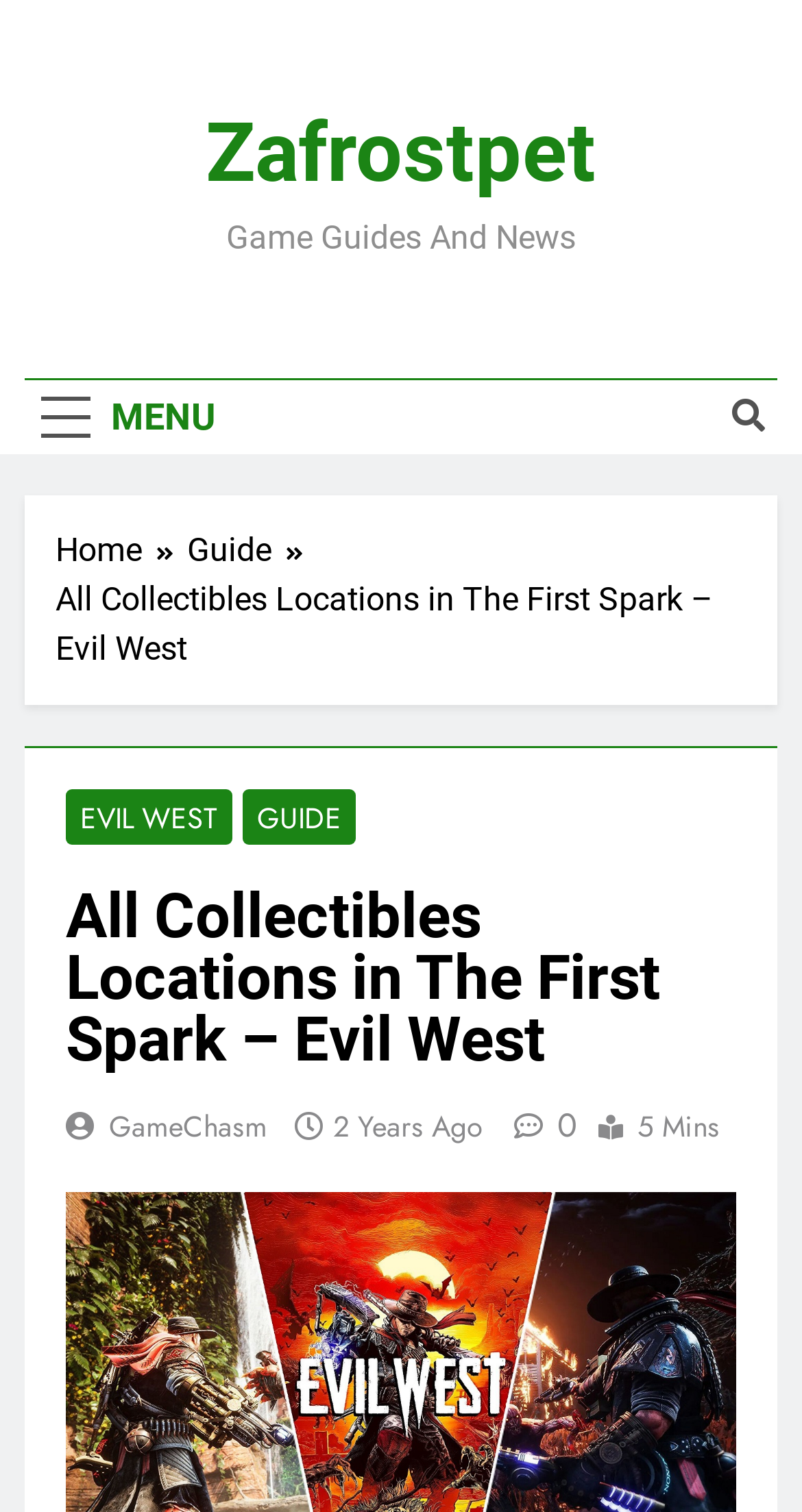Could you determine the bounding box coordinates of the clickable element to complete the instruction: "Visit the GUIDE page"? Provide the coordinates as four float numbers between 0 and 1, i.e., [left, top, right, bottom].

[0.303, 0.522, 0.444, 0.559]